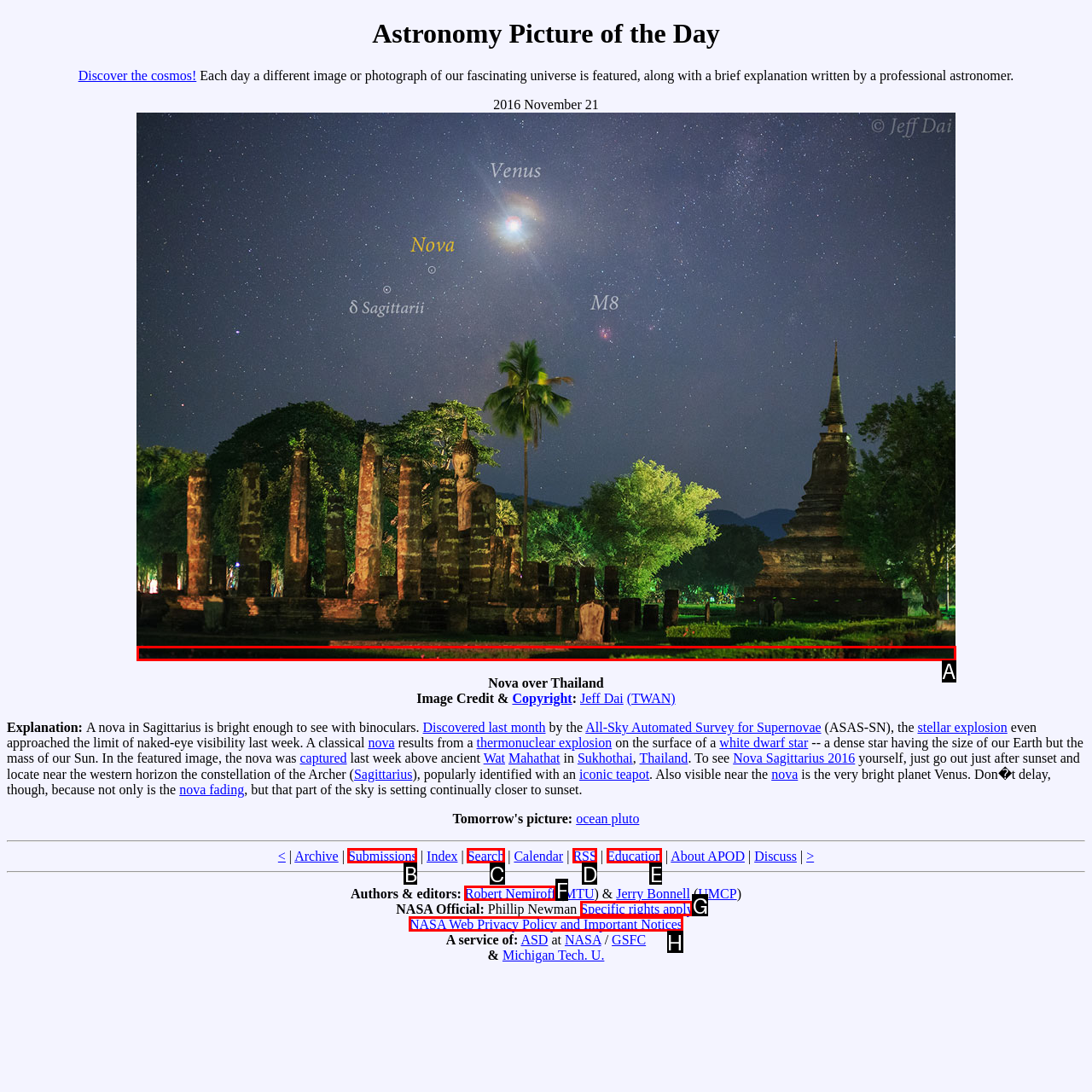Determine which HTML element should be clicked to carry out the following task: See Explanation. Respond with the letter of the appropriate option.

A